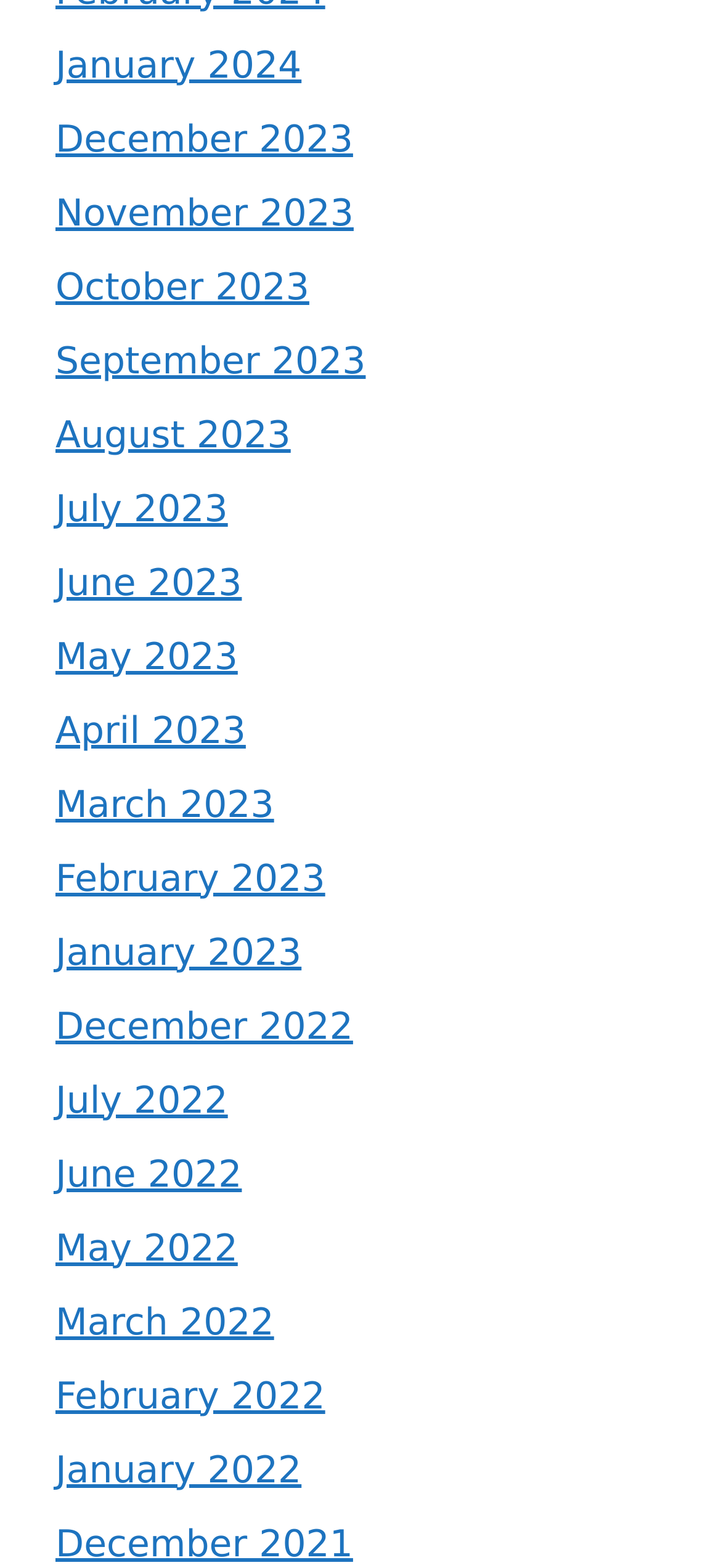Find the bounding box of the UI element described as: "July 2023". The bounding box coordinates should be given as four float values between 0 and 1, i.e., [left, top, right, bottom].

[0.077, 0.309, 0.316, 0.338]